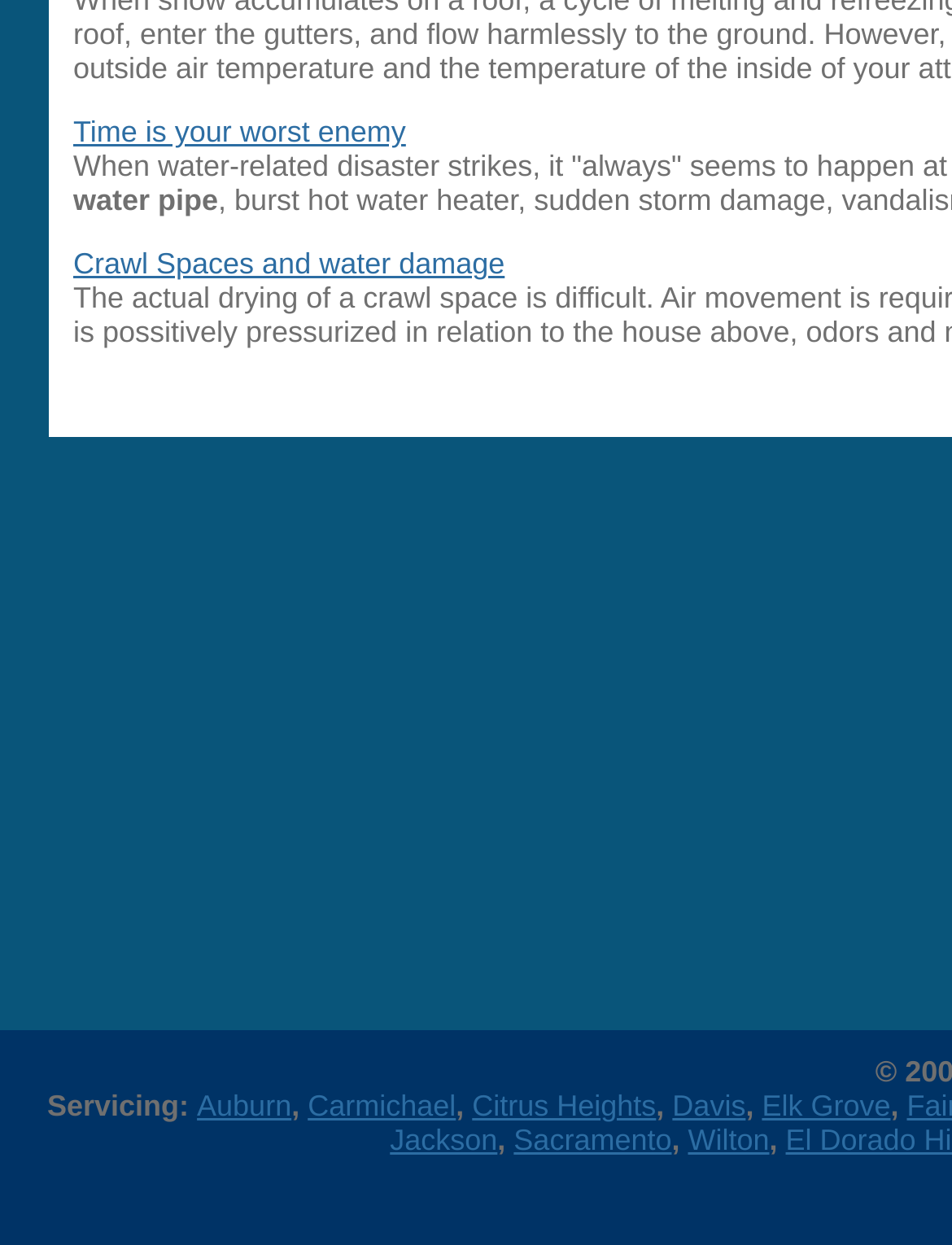Can you specify the bounding box coordinates for the region that should be clicked to fulfill this instruction: "Go to 'Sacramento'".

[0.54, 0.902, 0.706, 0.929]